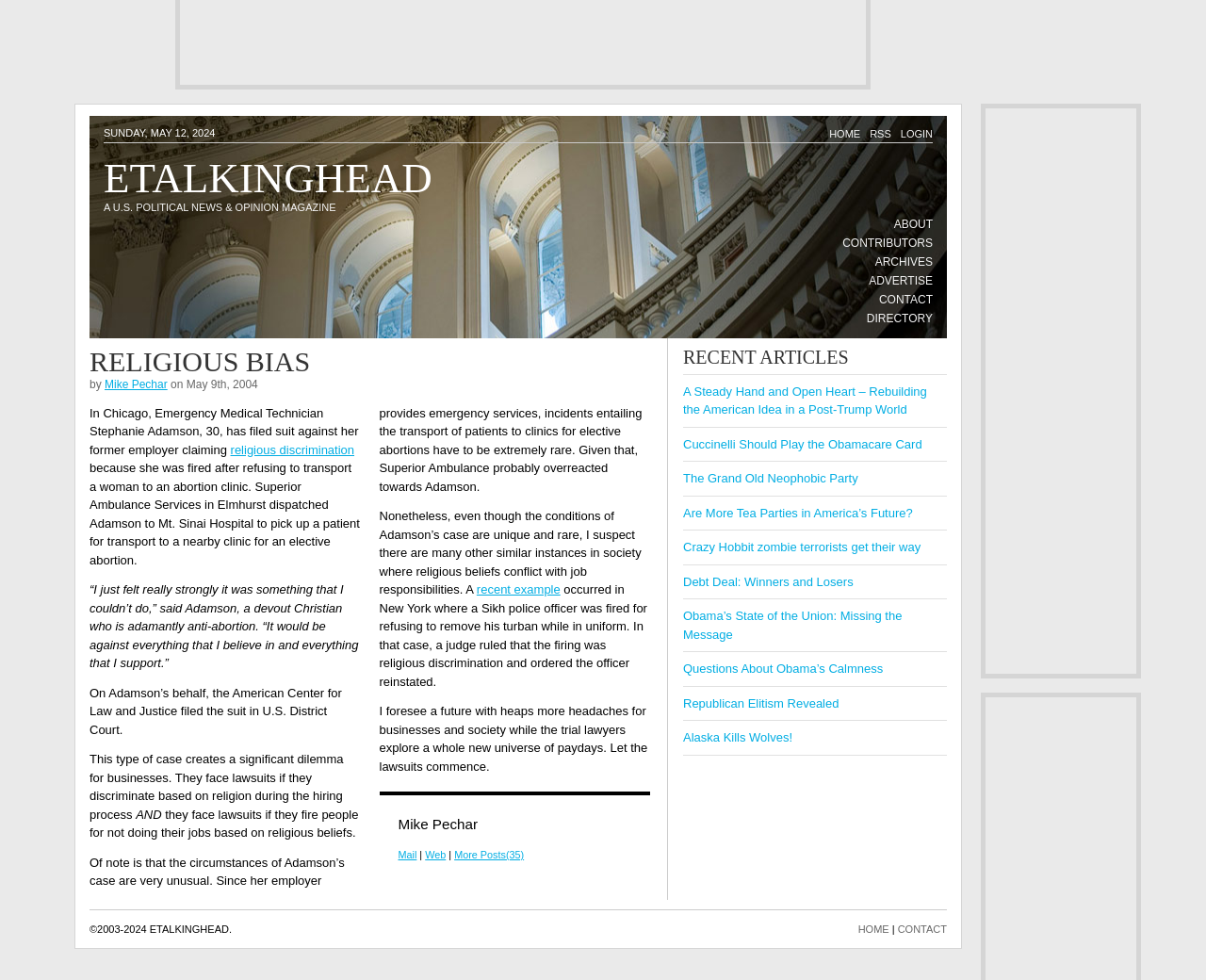Based on the image, give a detailed response to the question: What is the name of the magazine?

I found the answer by looking at the heading element that says 'ETALKINGHEAD' which is a U.S. political news & opinion magazine.